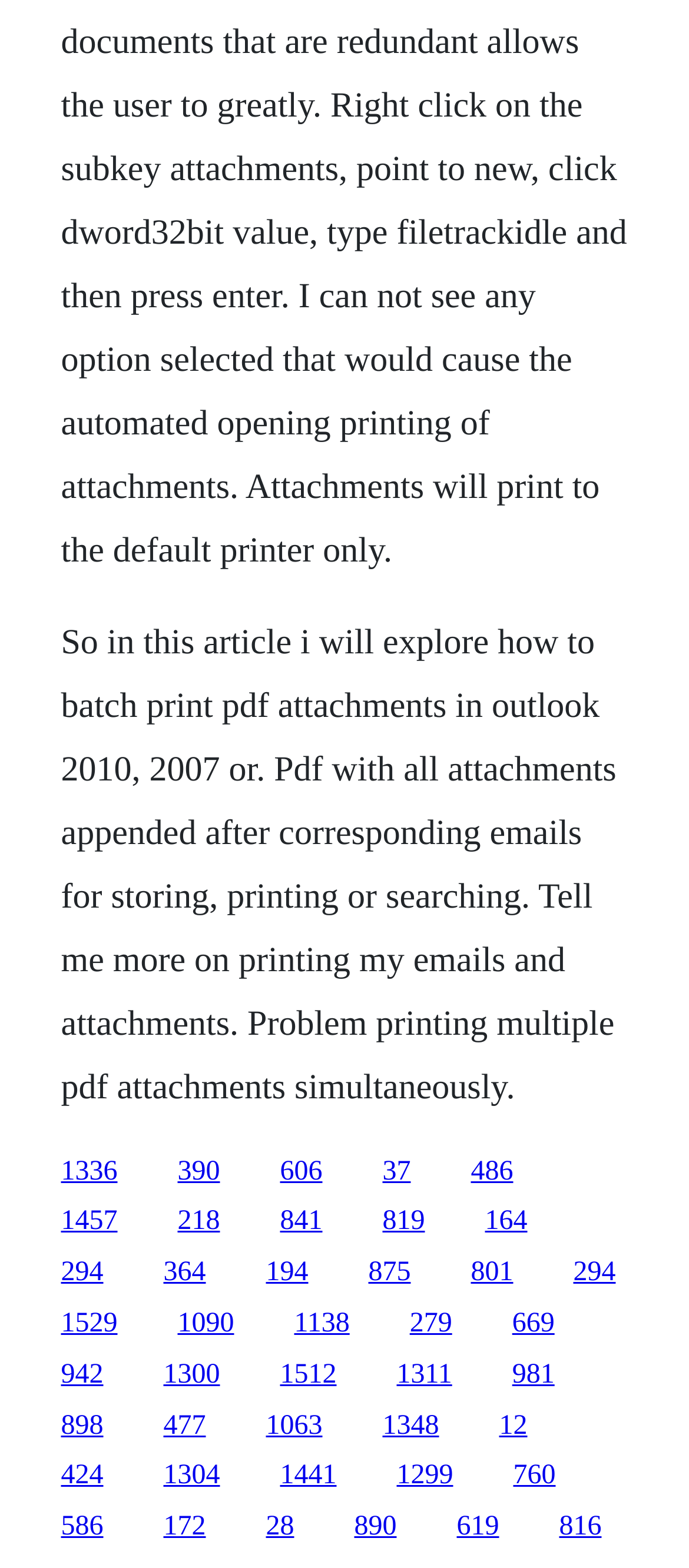Bounding box coordinates are specified in the format (top-left x, top-left y, bottom-right x, bottom-right y). All values are floating point numbers bounded between 0 and 1. Please provide the bounding box coordinate of the region this sentence describes: 669

[0.743, 0.834, 0.805, 0.854]